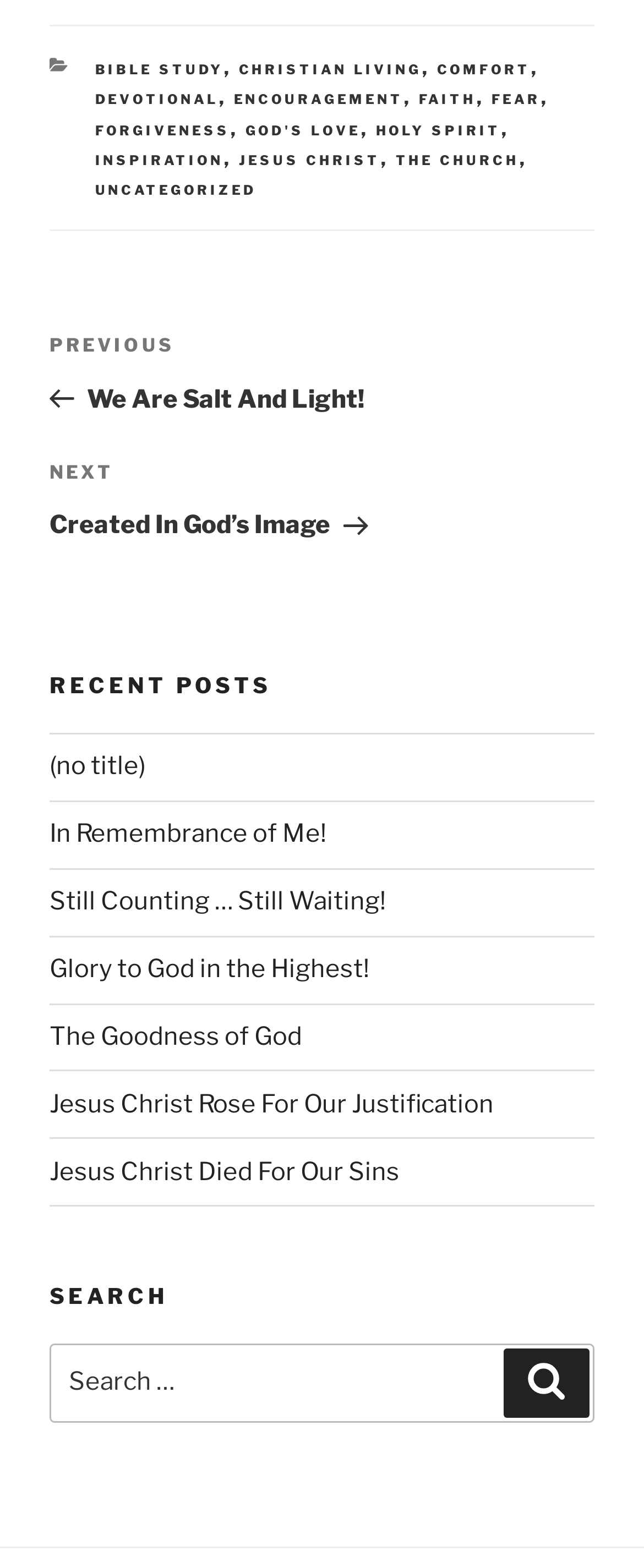Please specify the bounding box coordinates of the element that should be clicked to execute the given instruction: 'Click on BIBLE STUDY'. Ensure the coordinates are four float numbers between 0 and 1, expressed as [left, top, right, bottom].

[0.147, 0.039, 0.347, 0.05]